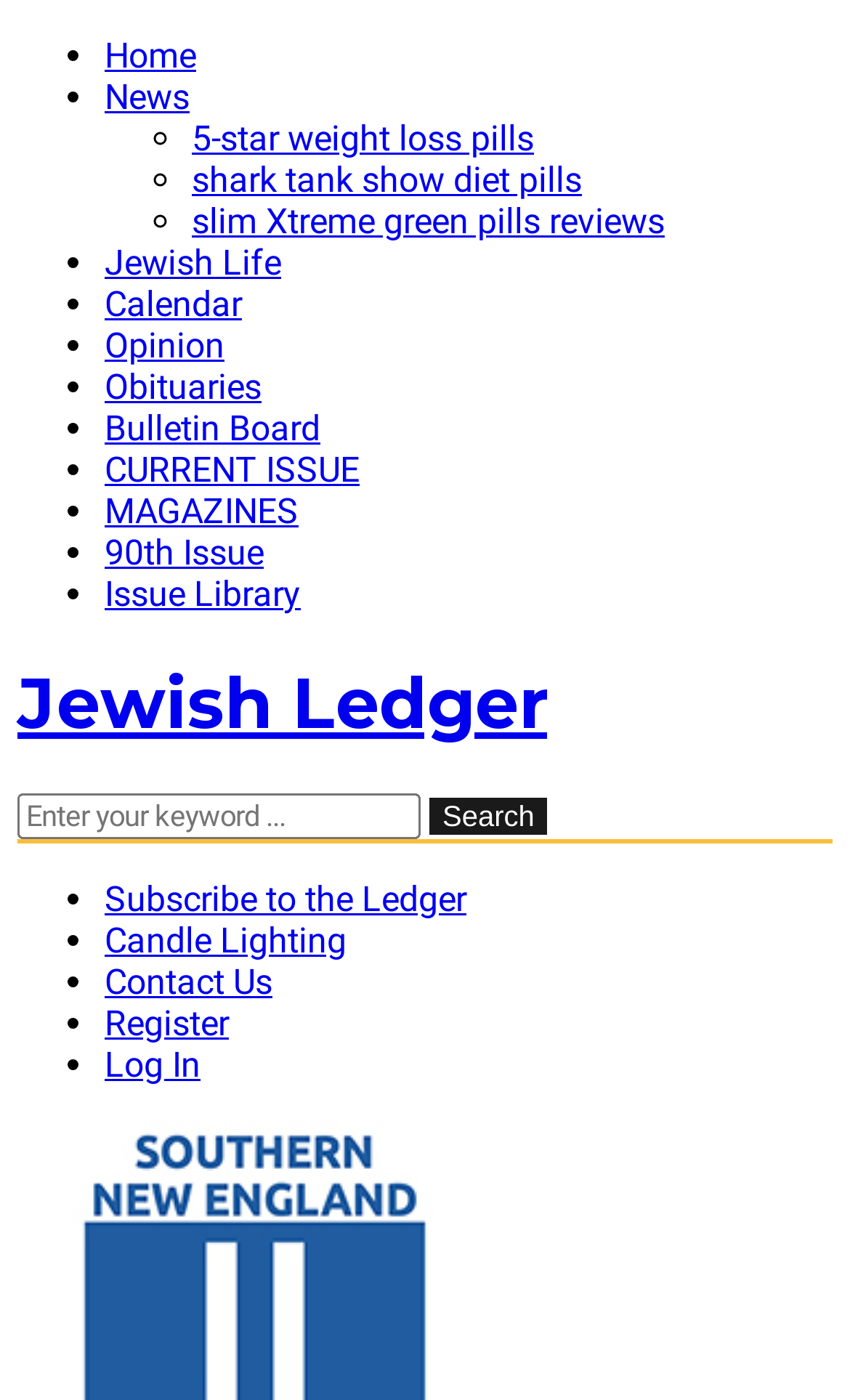Identify the coordinates of the bounding box for the element that must be clicked to accomplish the instruction: "Log In".

[0.123, 0.746, 0.236, 0.775]